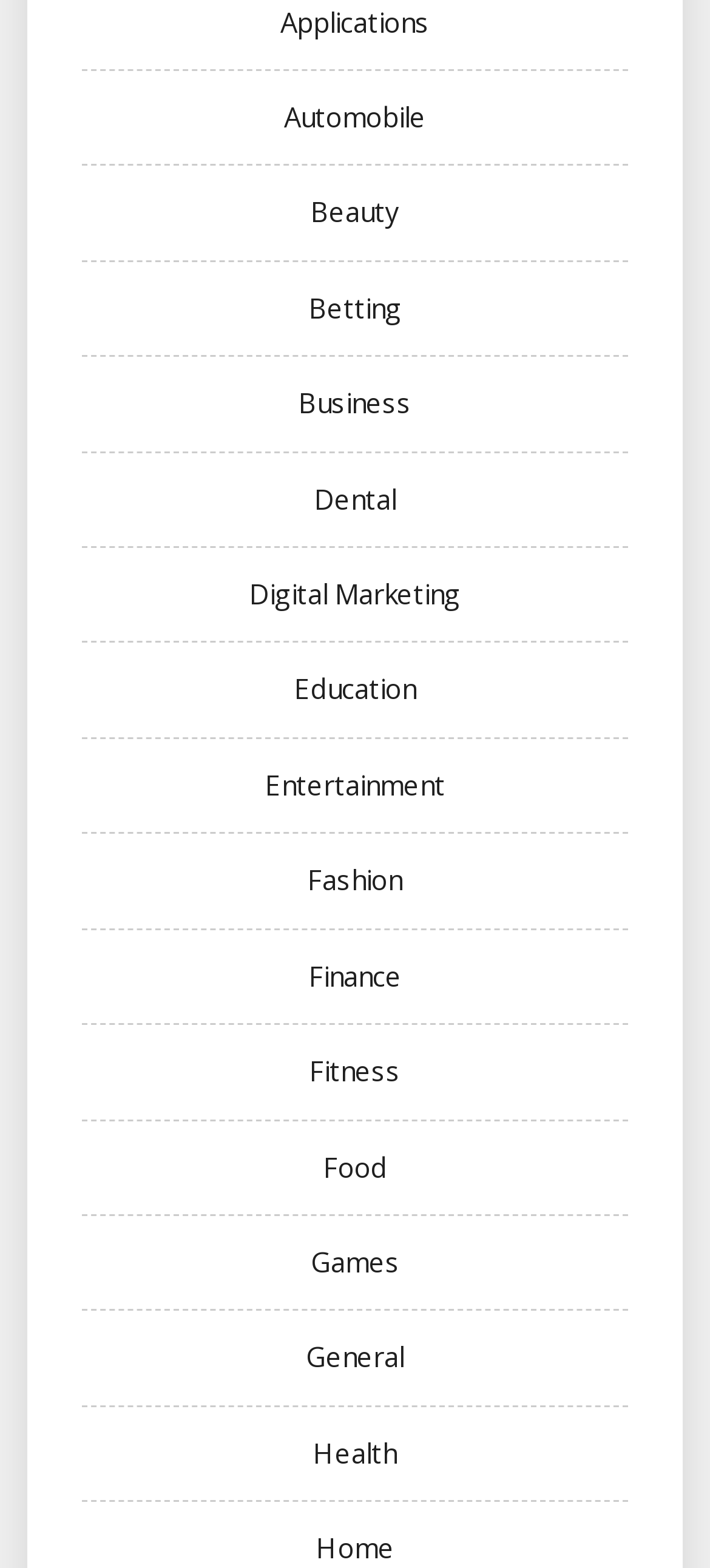Identify the bounding box coordinates for the region to click in order to carry out this instruction: "Click on Applications". Provide the coordinates using four float numbers between 0 and 1, formatted as [left, top, right, bottom].

[0.395, 0.002, 0.605, 0.025]